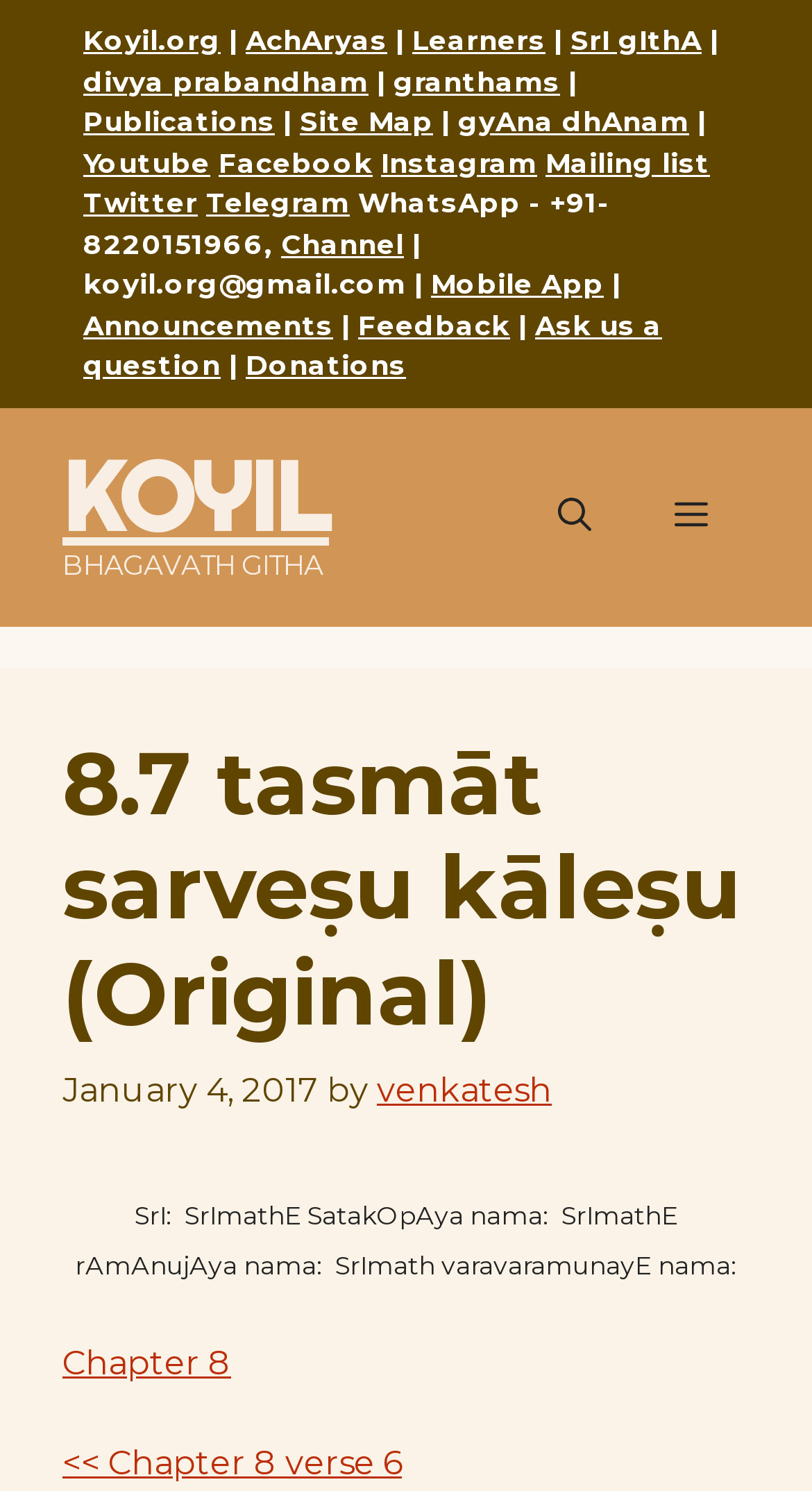How many navigation links are available in the top menu?
Based on the image, provide your answer in one word or phrase.

9